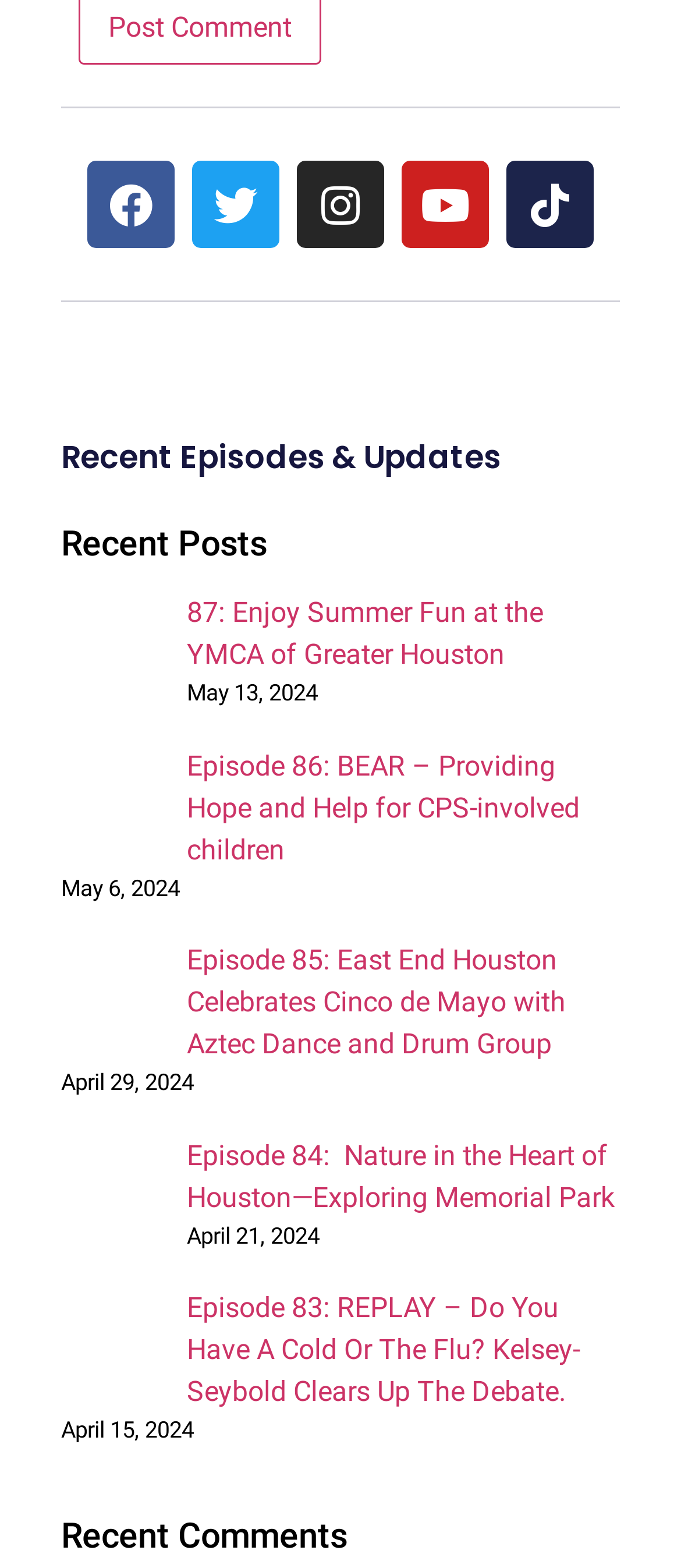Locate the UI element that matches the description Tiktok in the webpage screenshot. Return the bounding box coordinates in the format (top-left x, top-left y, bottom-right x, bottom-right y), with values ranging from 0 to 1.

[0.744, 0.103, 0.872, 0.159]